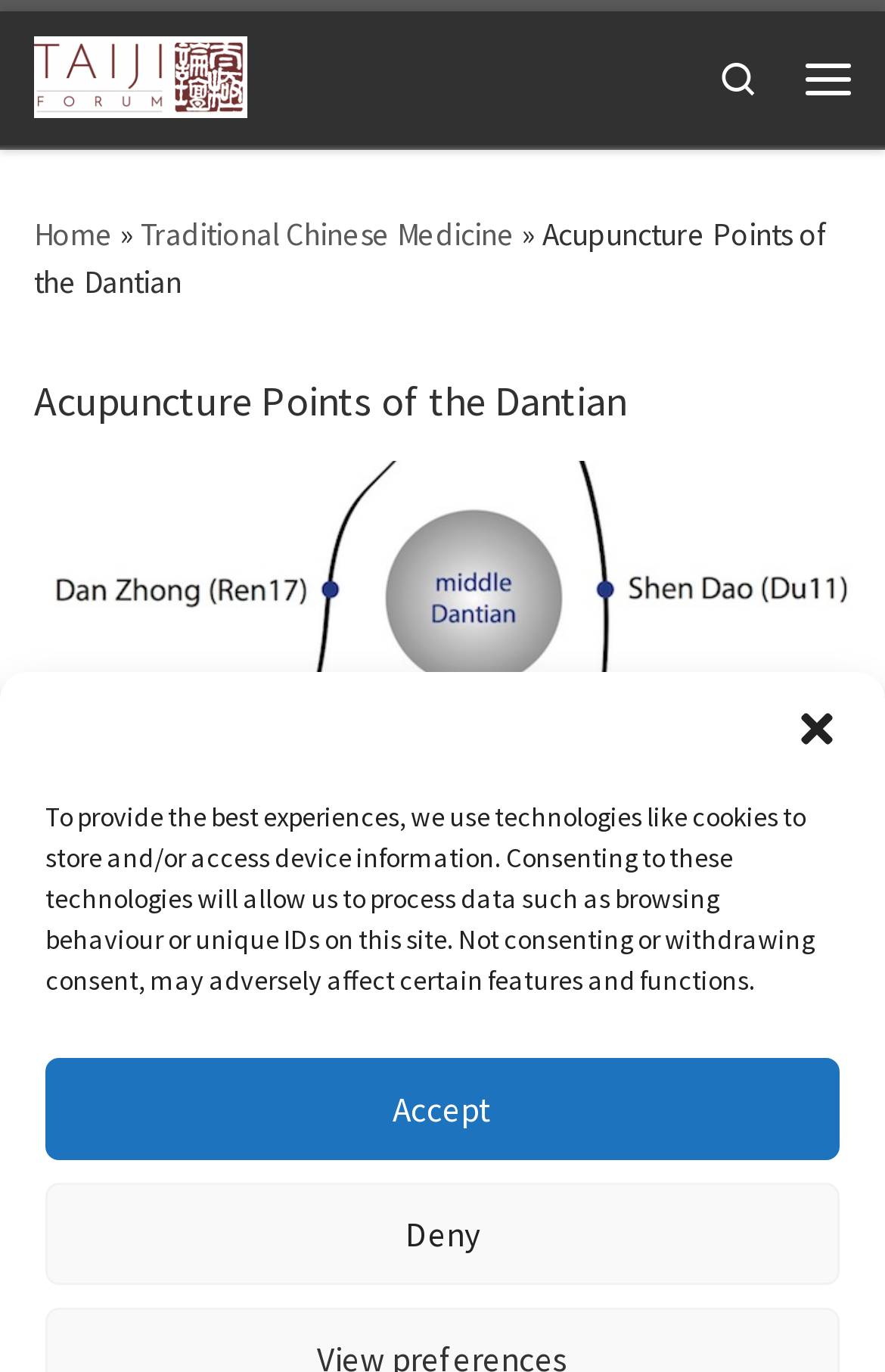Locate the bounding box coordinates of the element that should be clicked to execute the following instruction: "open menu".

[0.885, 0.017, 0.987, 0.097]